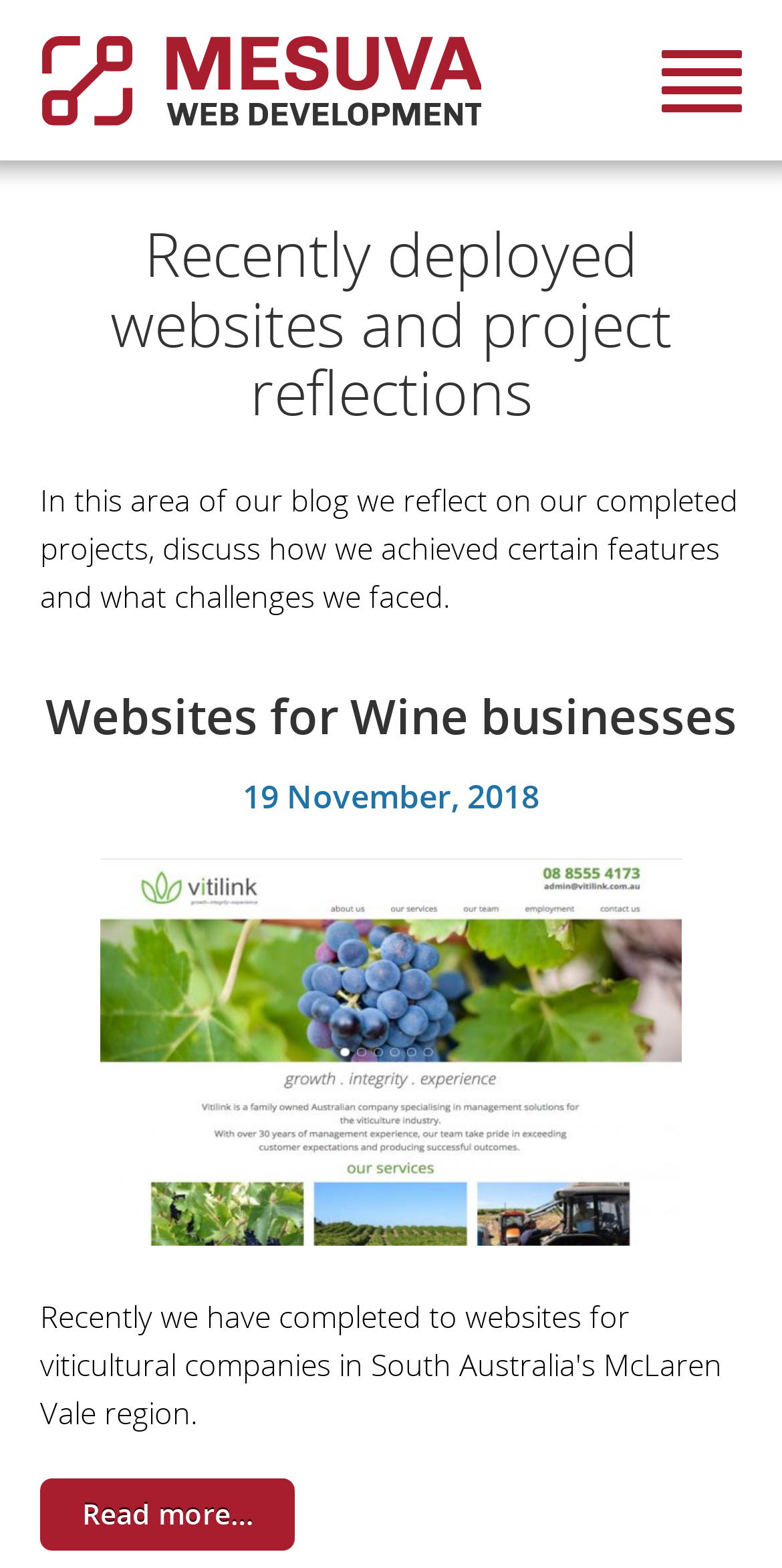Please specify the bounding box coordinates in the format (top-left x, top-left y, bottom-right x, bottom-right y), with all values as floating point numbers between 0 and 1. Identify the bounding box of the UI element described by: Read more…

[0.105, 0.952, 0.323, 0.98]